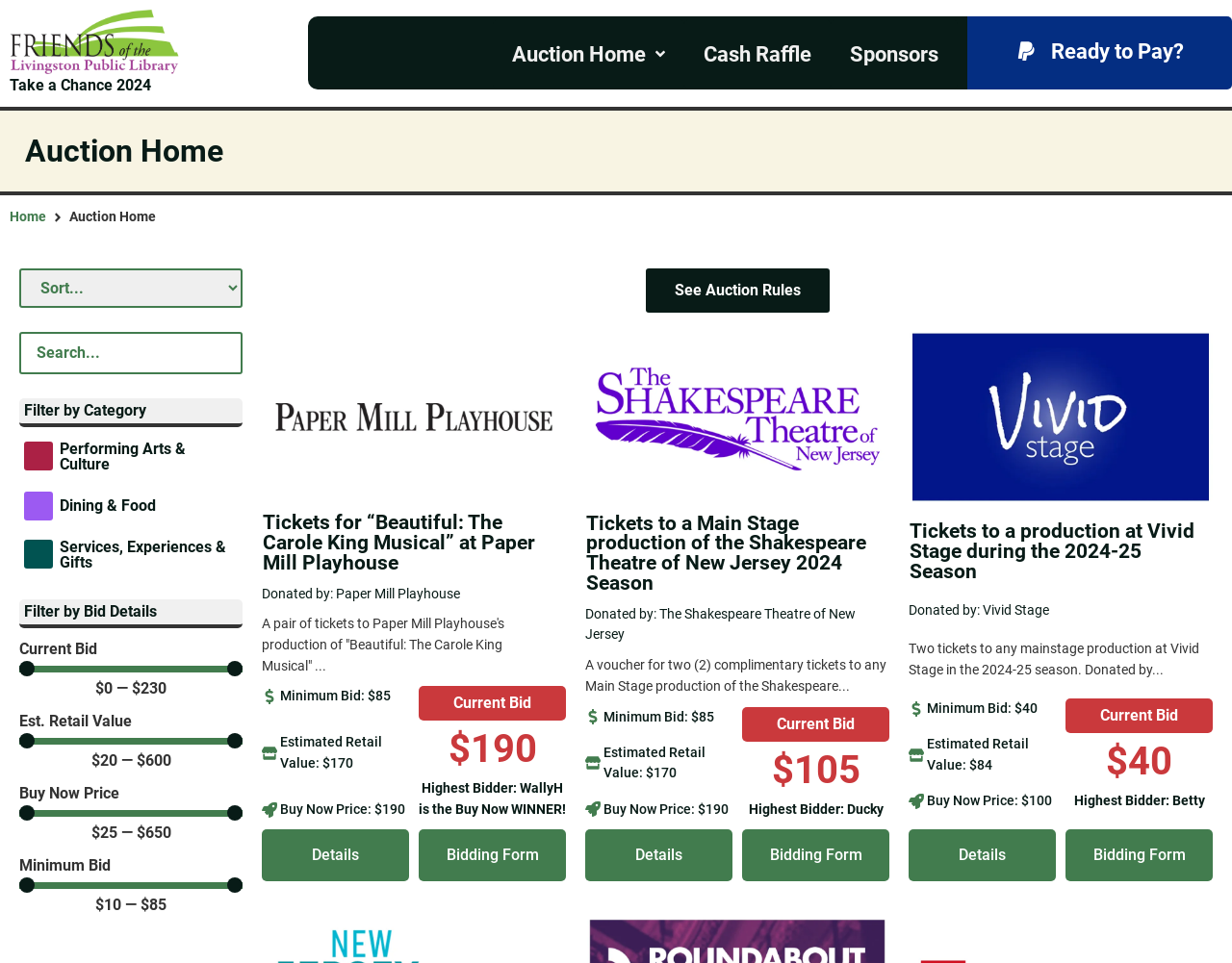Provide a one-word or short-phrase response to the question:
How many auction items are displayed?

3